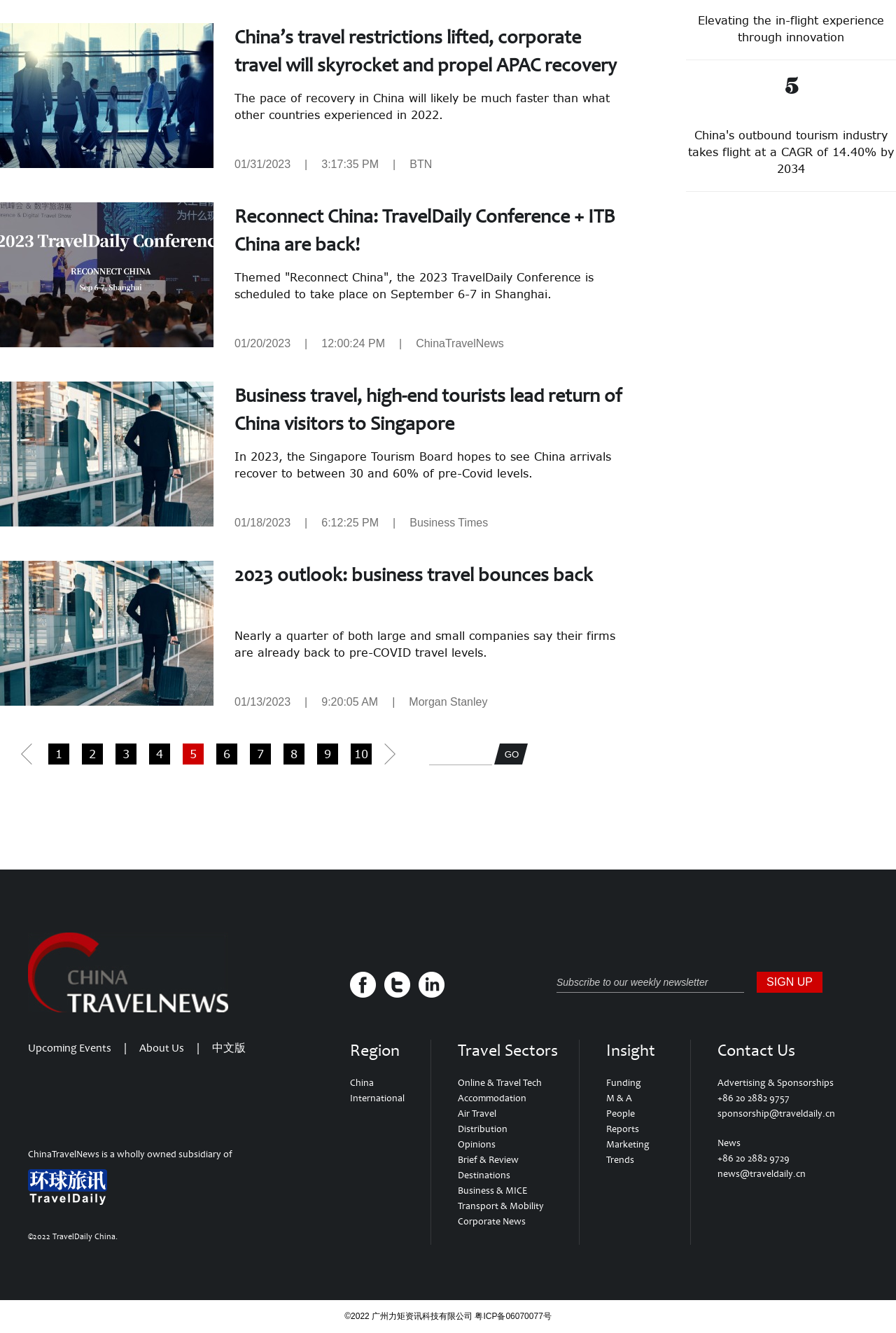From the details in the image, provide a thorough response to the question: What is the purpose of the textbox with the label 'Subscribe to our weekly newsletter'?

The textbox has a label 'Subscribe to our weekly newsletter' which suggests that its purpose is to allow users to input their information to subscribe to a weekly newsletter.